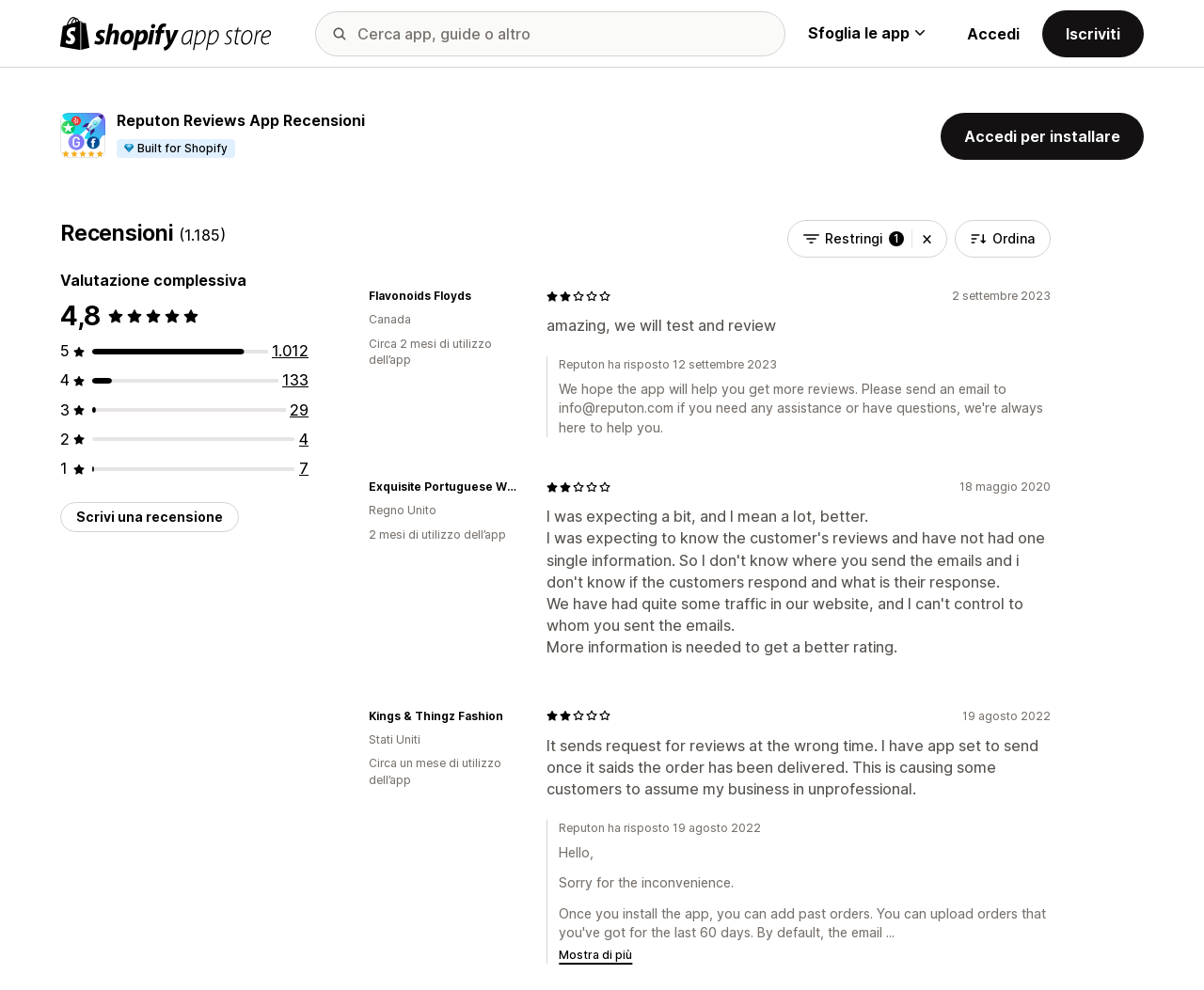What is the name of the app?
Can you provide a detailed and comprehensive answer to the question?

I found the name of the app by looking at the heading 'Reputon Reviews App Recensioni'.